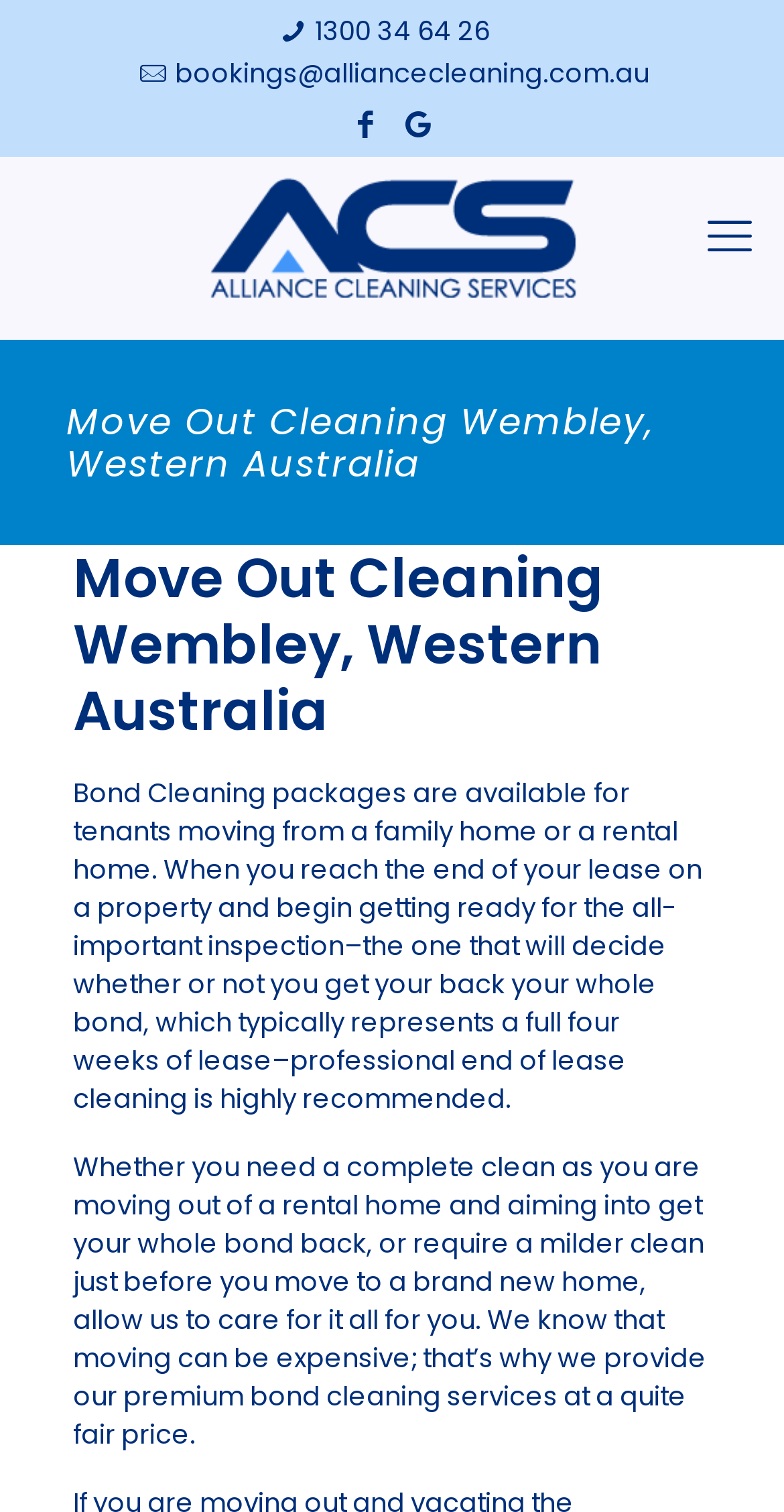Identify the bounding box for the described UI element: "bookings@alliancecleaning.com.au".

[0.223, 0.036, 0.828, 0.061]